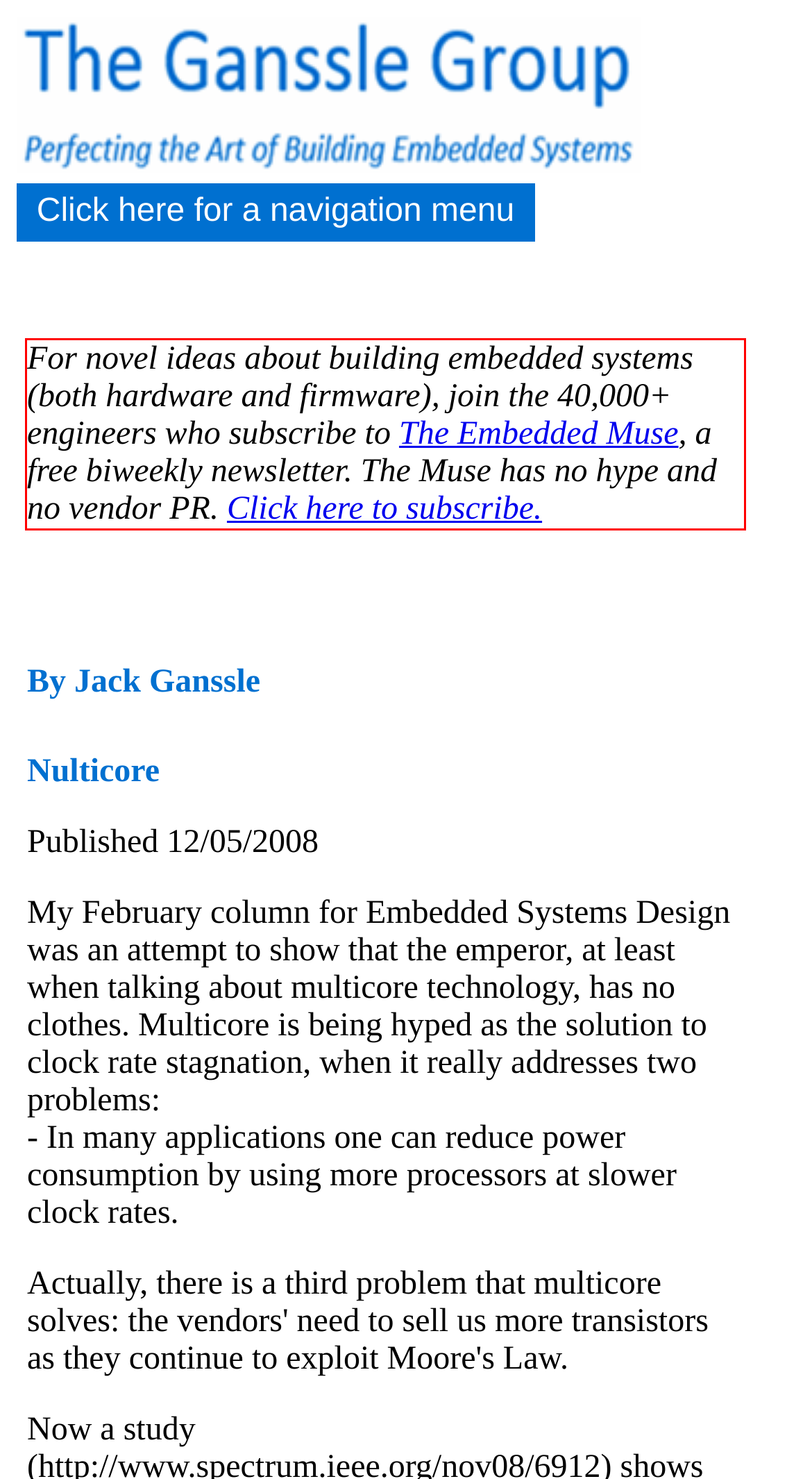Your task is to recognize and extract the text content from the UI element enclosed in the red bounding box on the webpage screenshot.

For novel ideas about building embedded systems (both hardware and firmware), join the 40,000+ engineers who subscribe to The Embedded Muse, a free biweekly newsletter. The Muse has no hype and no vendor PR. Click here to subscribe.